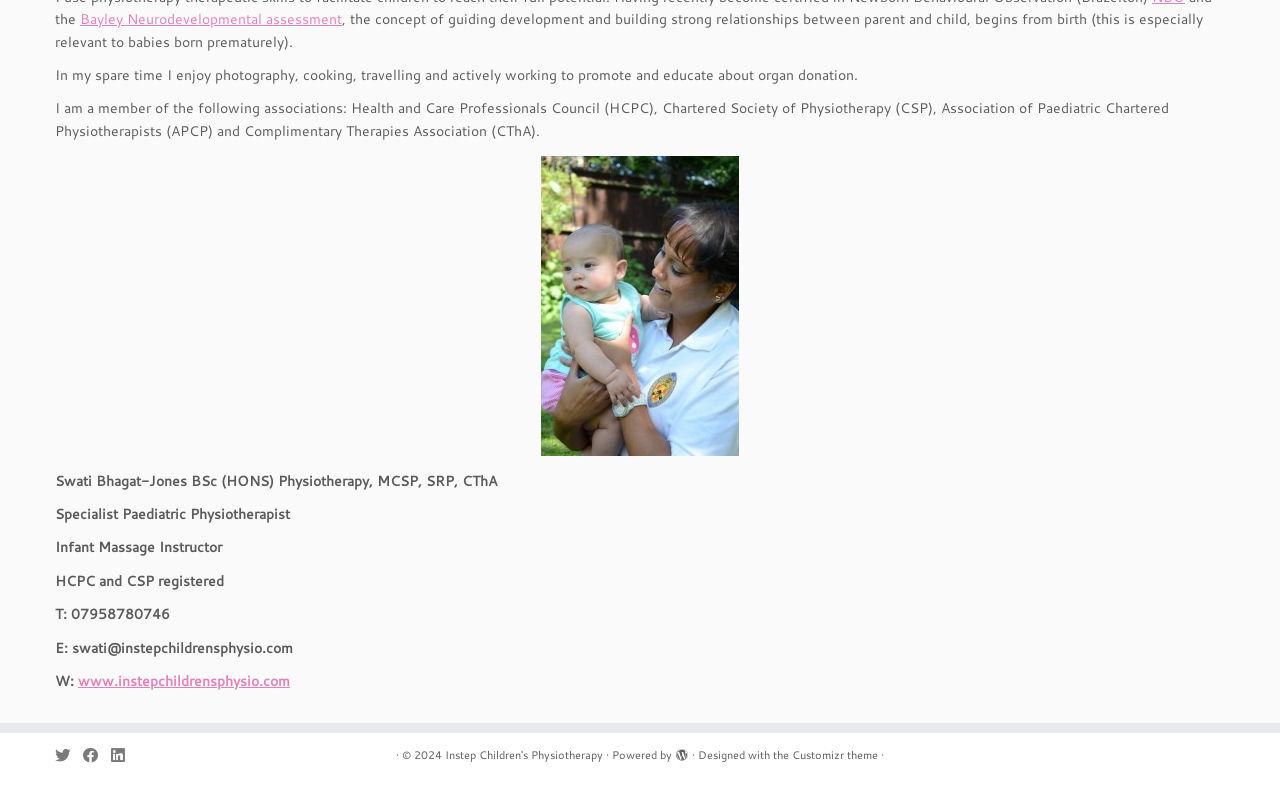Find the bounding box of the UI element described as: "View Email Address". The bounding box coordinates should be given as four float values between 0 and 1, i.e., [left, top, right, bottom].

None